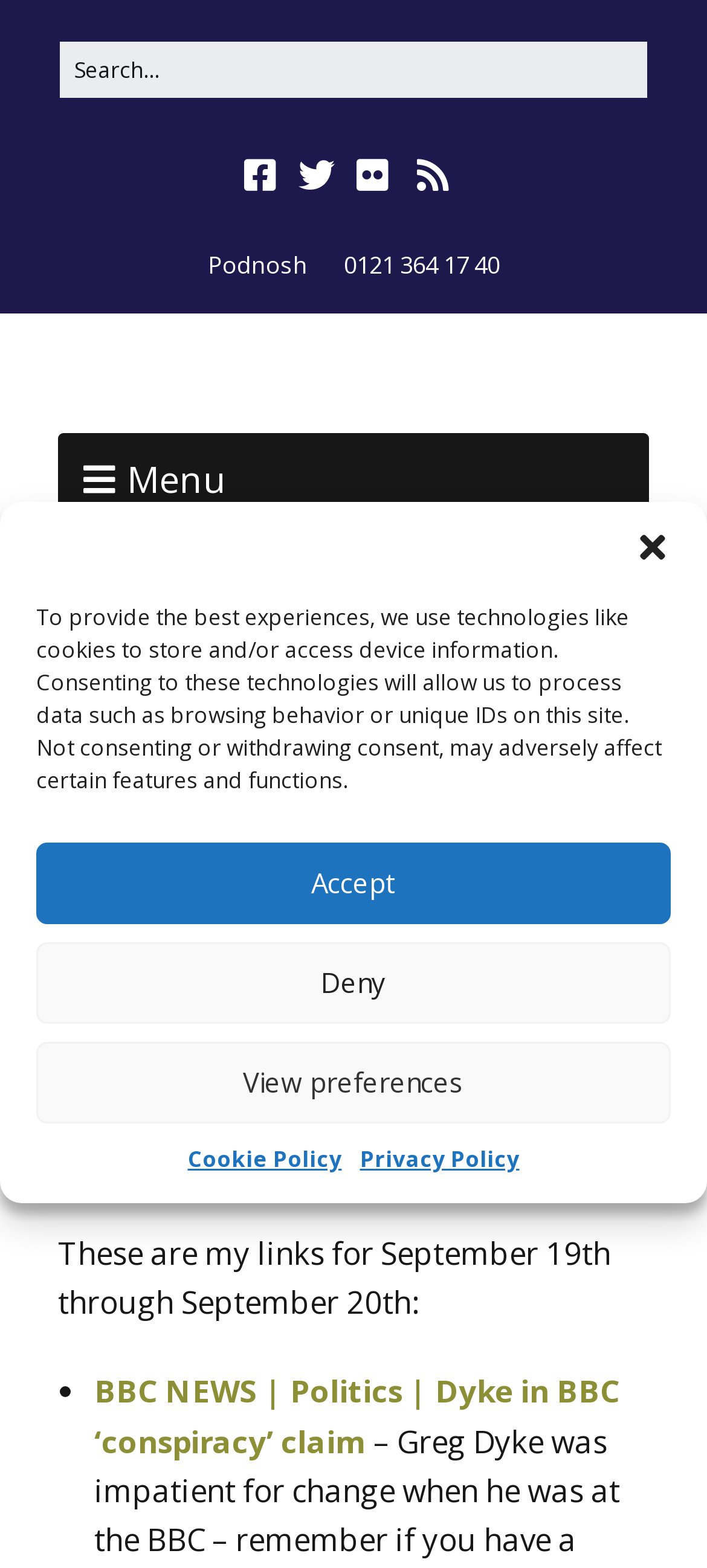Locate the bounding box coordinates of the element to click to perform the following action: 'Open Facebook page'. The coordinates should be given as four float values between 0 and 1, in the form of [left, top, right, bottom].

[0.345, 0.089, 0.401, 0.135]